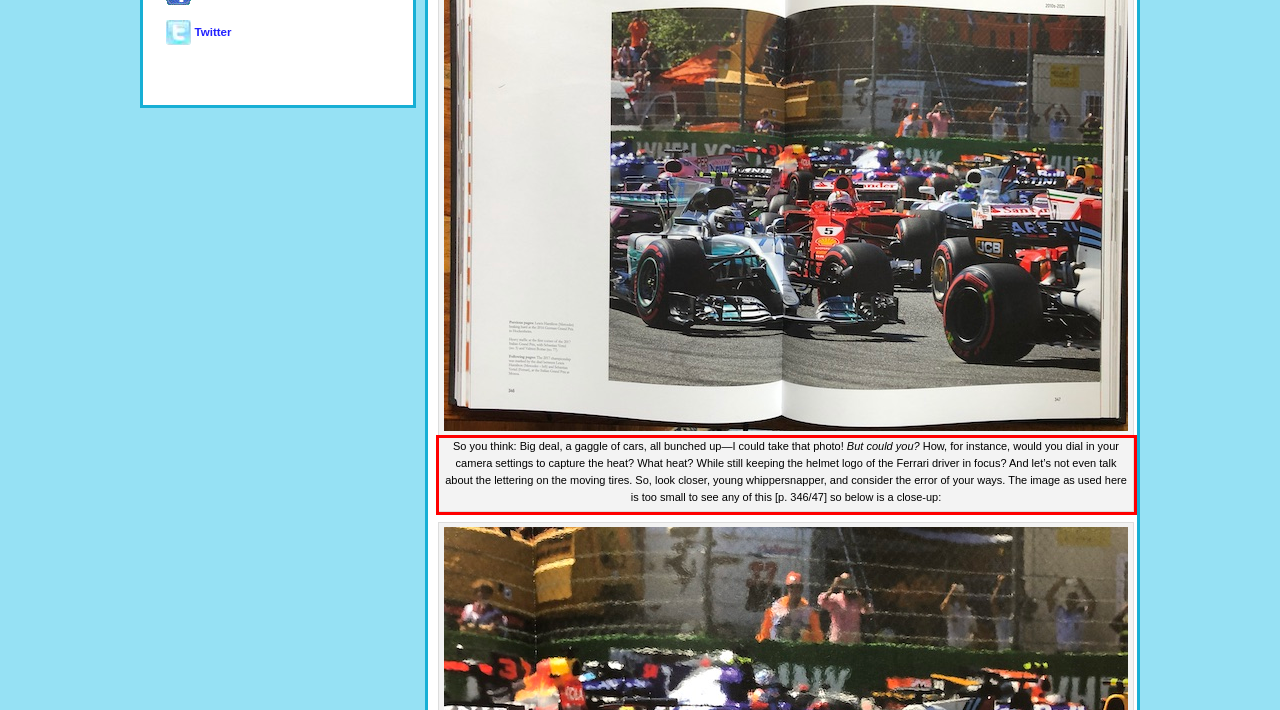Please look at the webpage screenshot and extract the text enclosed by the red bounding box.

So you think: Big deal, a gaggle of cars, all bunched up—I could take that photo! But could you? How, for instance, would you dial in your camera settings to capture the heat? What heat? While still keeping the helmet logo of the Ferrari driver in focus? And let’s not even talk about the lettering on the moving tires. So, look closer, young whippersnapper, and consider the error of your ways. The image as used here is too small to see any of this [p. 346/47] so below is a close-up: